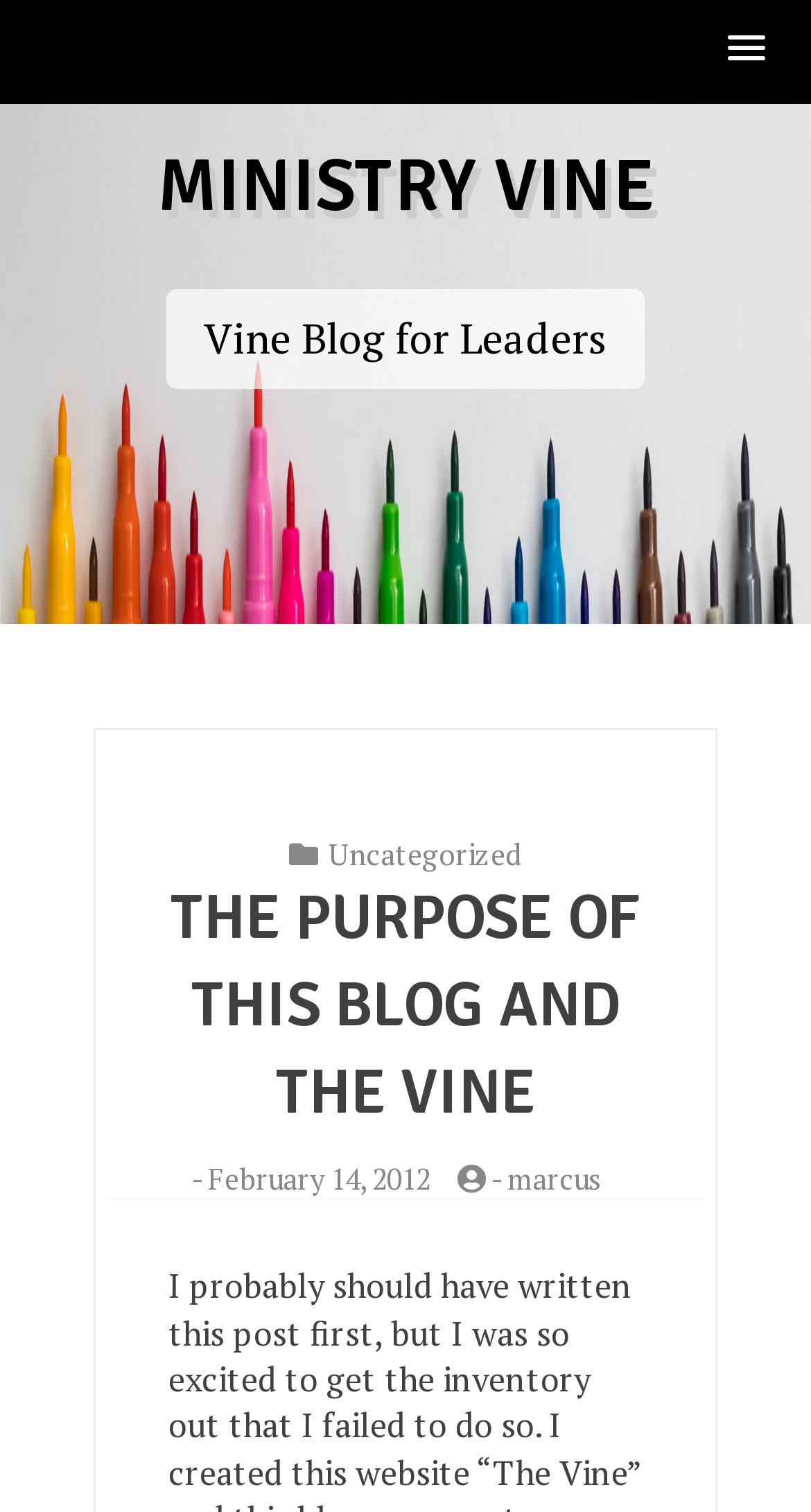Answer briefly with one word or phrase:
What is the category of the latest article?

Uncategorized